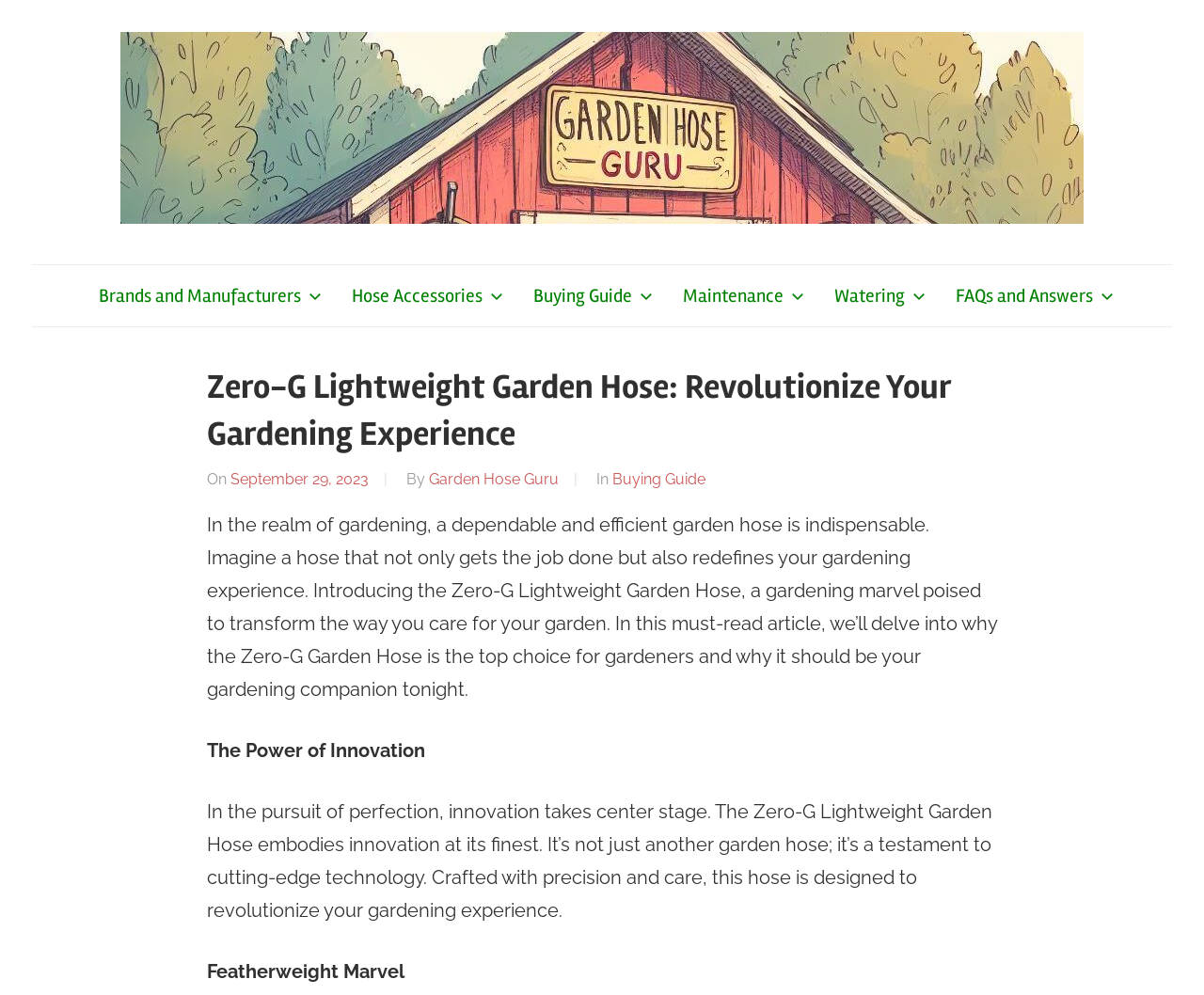Determine the bounding box coordinates of the clickable region to follow the instruction: "Learn more about 'Hose Accessories'".

[0.276, 0.266, 0.427, 0.328]